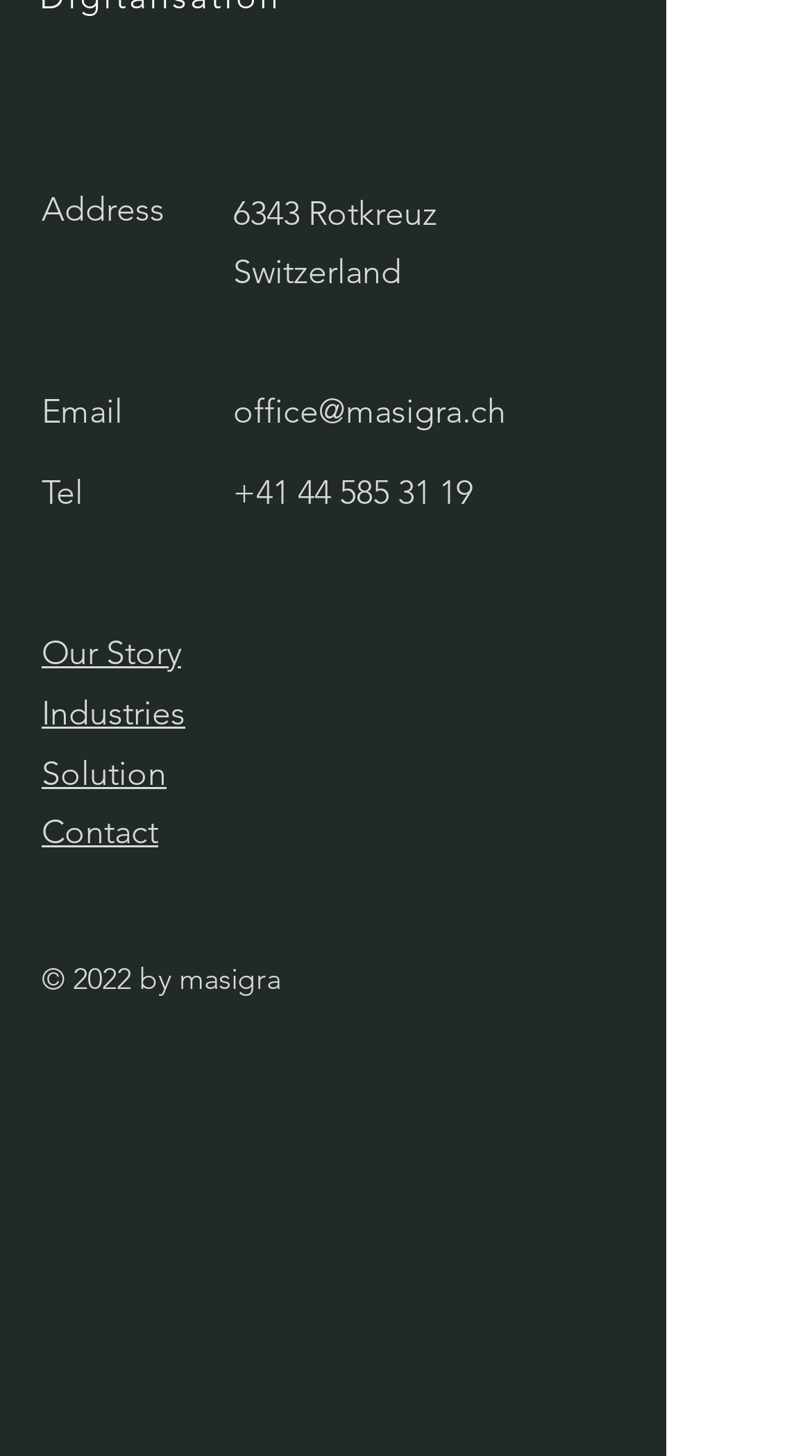Based on the element description: "+41 44 585 31 19", identify the UI element and provide its bounding box coordinates. Use four float numbers between 0 and 1, [left, top, right, bottom].

[0.287, 0.325, 0.582, 0.352]